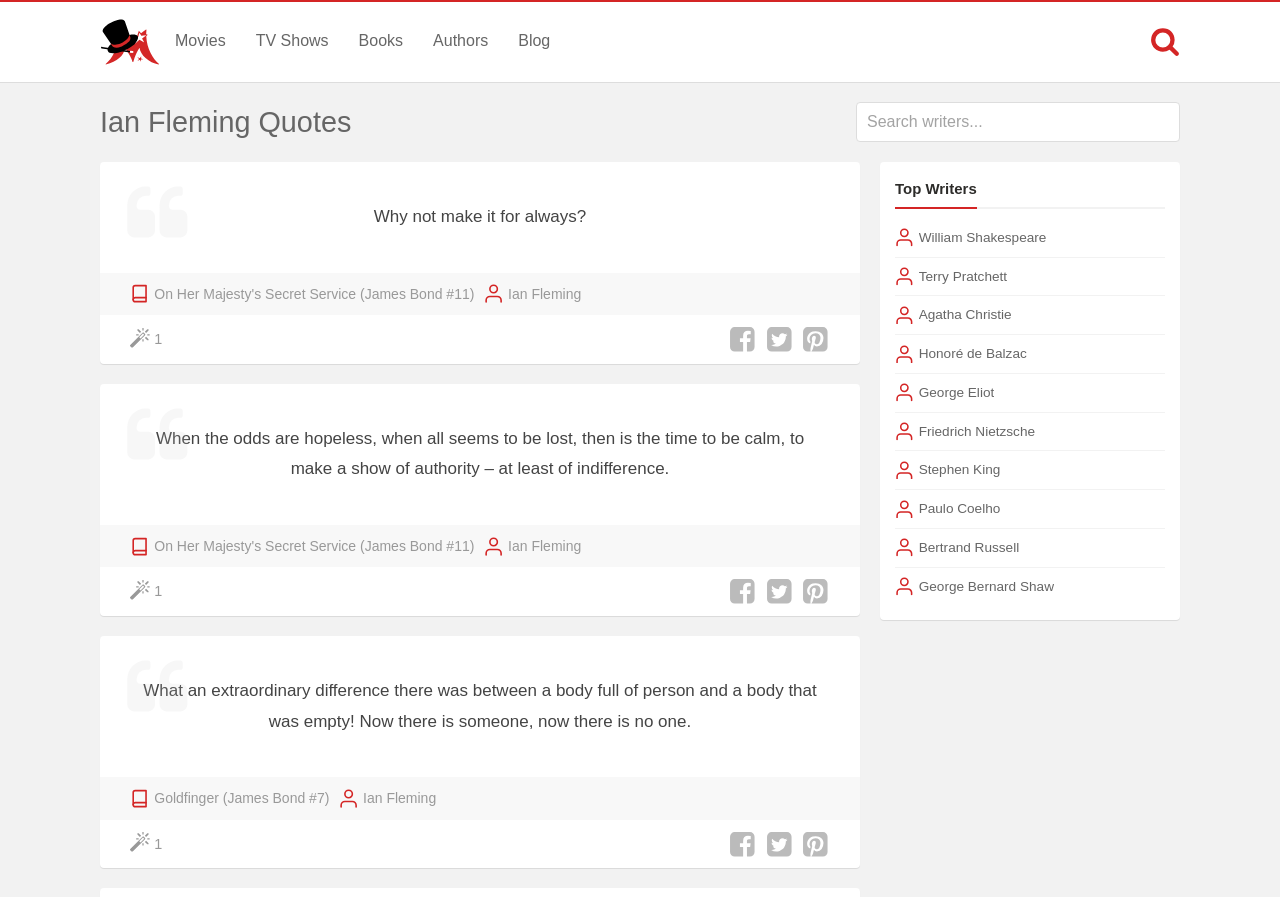Determine the bounding box coordinates for the UI element described. Format the coordinates as (top-left x, top-left y, bottom-right x, bottom-right y) and ensure all values are between 0 and 1. Element description: title="MagicalQuote"

[0.078, 0.002, 0.125, 0.091]